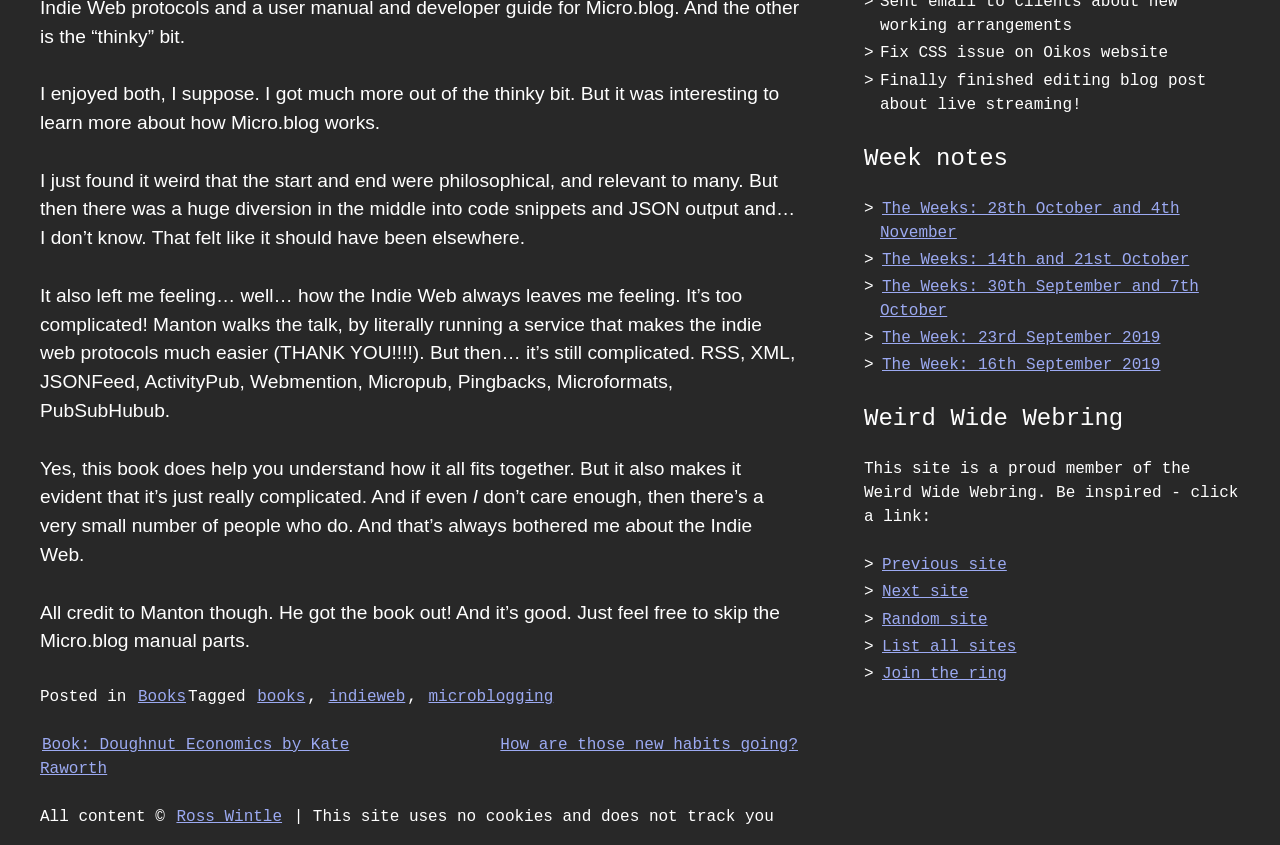Provide the bounding box coordinates of the HTML element this sentence describes: "The Week: 23rd September 2019".

[0.688, 0.386, 0.909, 0.413]